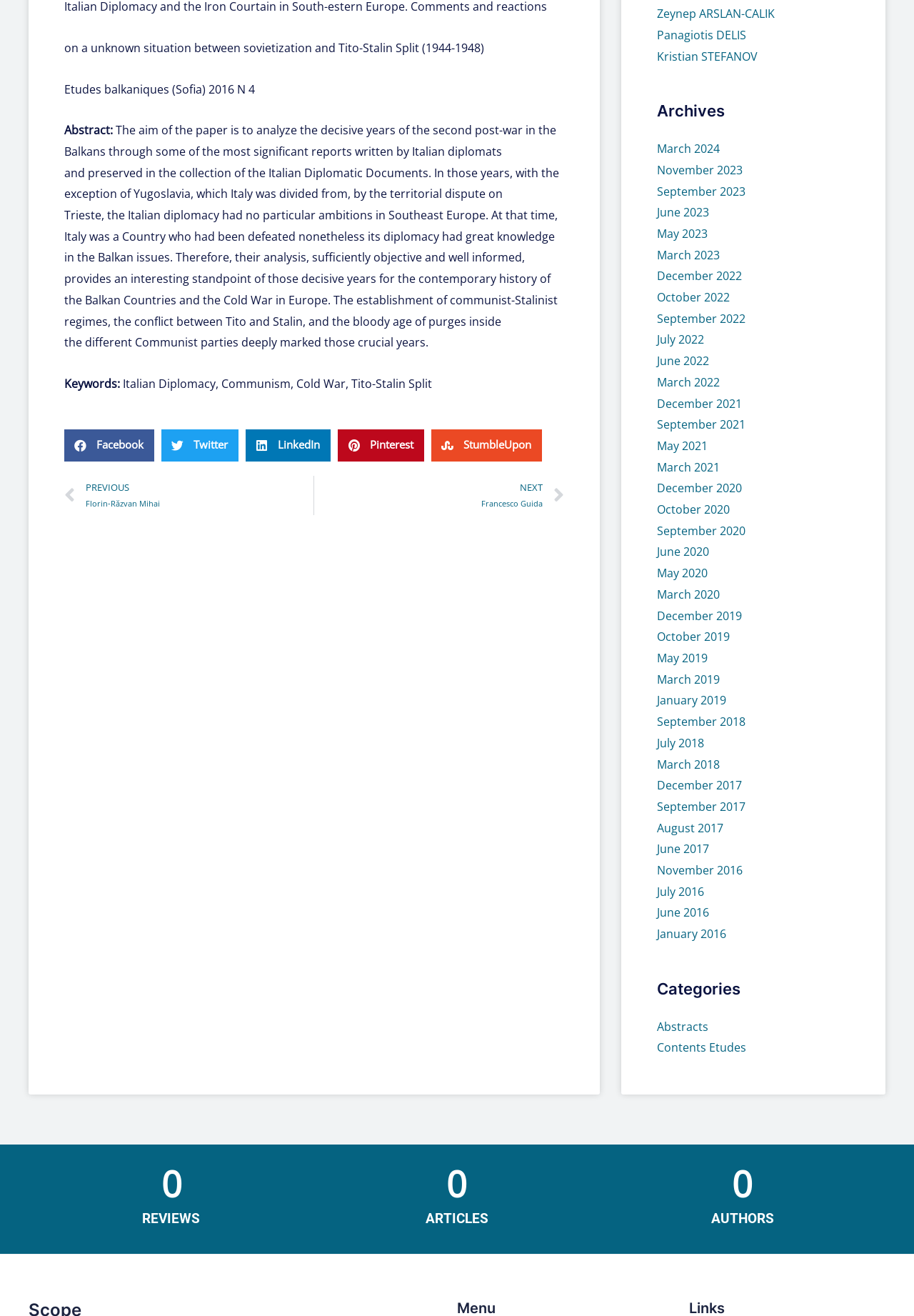Please predict the bounding box coordinates (top-left x, top-left y, bottom-right x, bottom-right y) for the UI element in the screenshot that fits the description: January 2016

[0.719, 0.704, 0.795, 0.716]